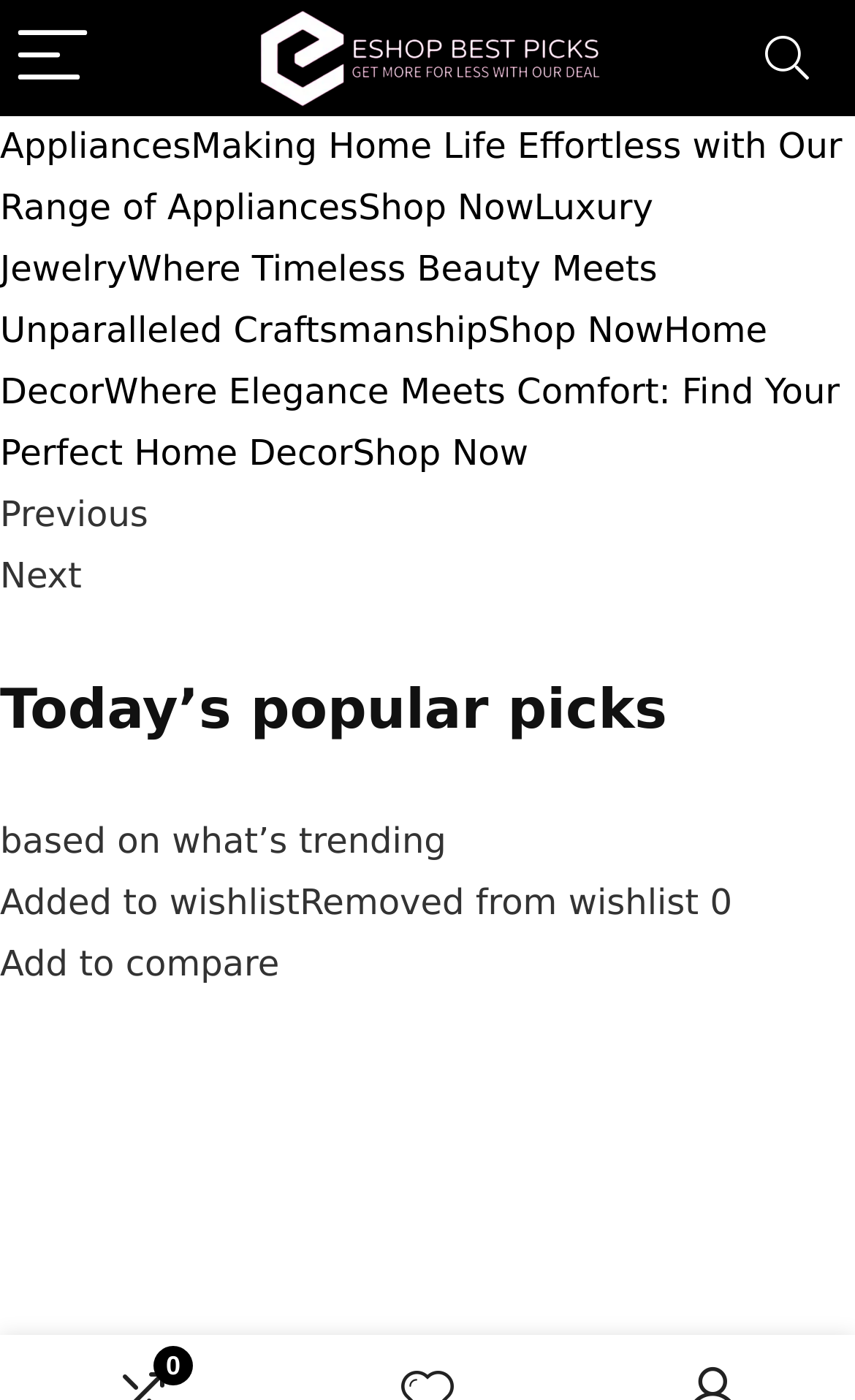Write an extensive caption that covers every aspect of the webpage.

The webpage is an e-commerce platform showcasing popular and trending products. At the top left corner, there is a "Menu" button accompanied by two images, one of which is the logo "eShopBestPicks". On the top right corner, there is a "Search" button. 

Below the top navigation bar, there are three promotional links for different product categories: "Appliances", "Luxury Jewelry", and "Home Decor", each with a brief description and a "Shop Now" call-to-action. 

Further down, there are navigation buttons "Previous" and "Next" for pagination. The main content section is headed by "Today’s popular picks" and a subtitle "based on what’s trending". 

In this section, there is a product listing with a wishlist and compare feature. The product information includes a link to the product details, specifically a "Hallmark Harry Potter Funko POP! Resin Christmas Ornament (Lord Voldemort and Nagini)".